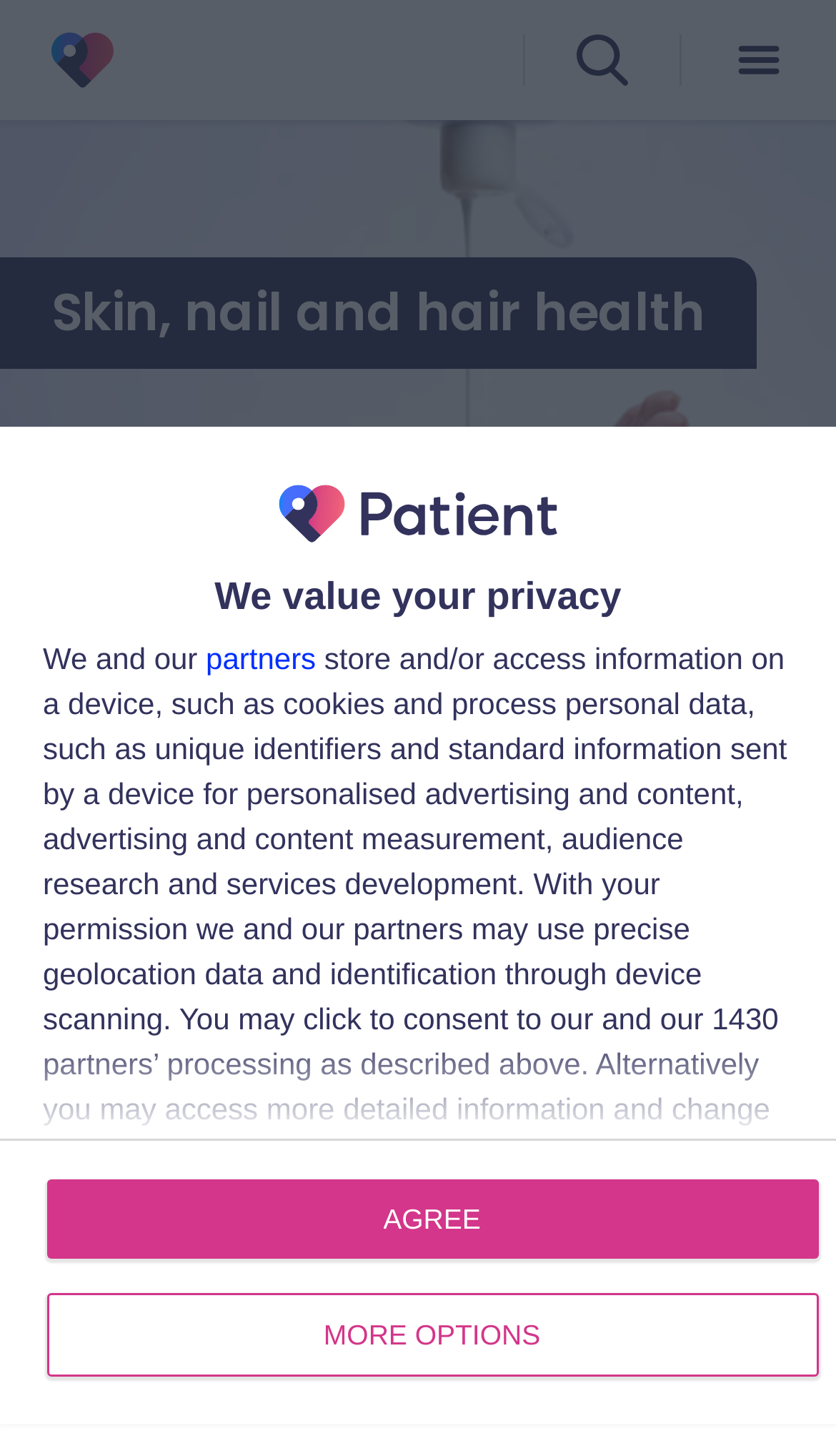Identify the bounding box coordinates for the element you need to click to achieve the following task: "View Acne treatments". Provide the bounding box coordinates as four float numbers between 0 and 1, in the form [left, top, right, bottom].

[0.062, 0.654, 0.449, 0.691]